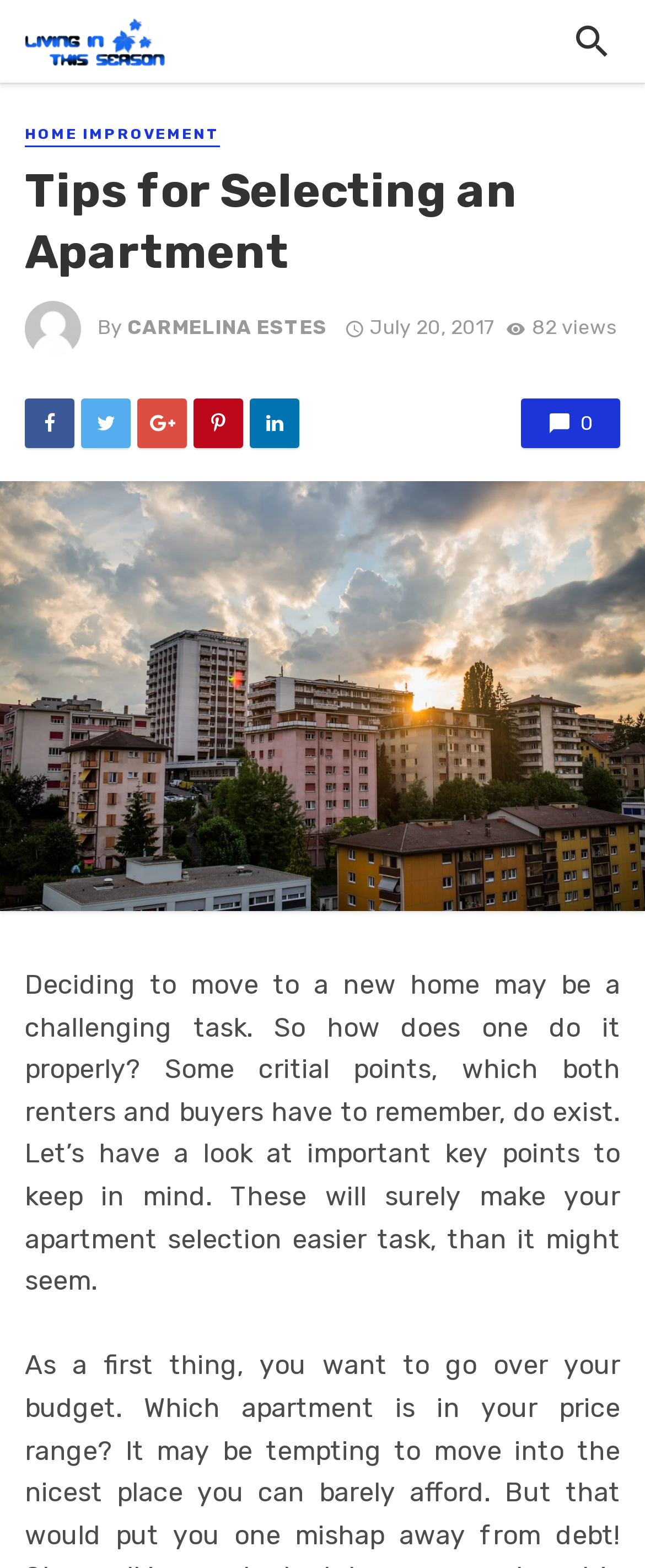Find the bounding box coordinates for the HTML element specified by: "alt="logo"".

[0.038, 0.016, 0.255, 0.034]